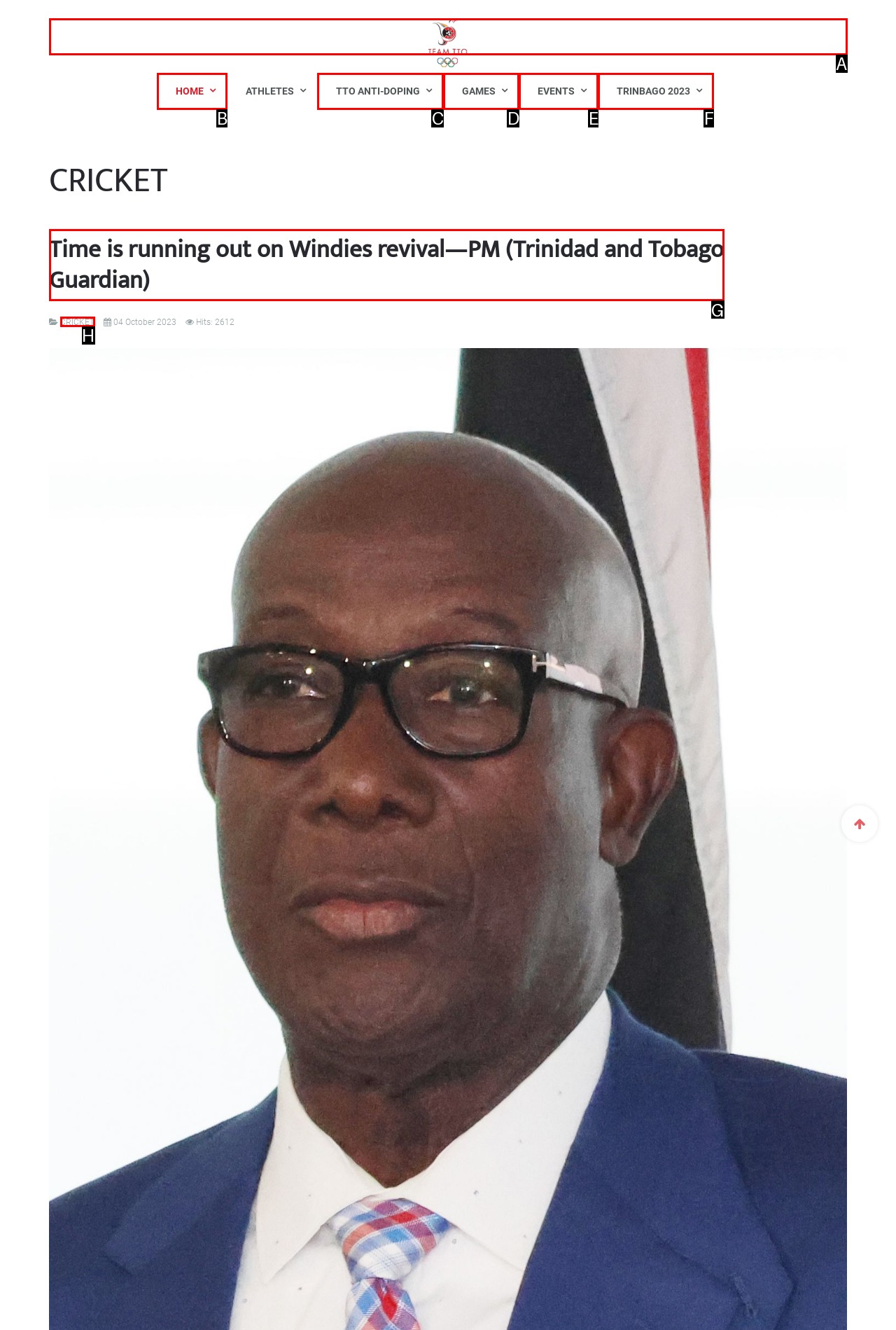Which HTML element fits the description: TRINBAGO 2023? Respond with the letter of the appropriate option directly.

F